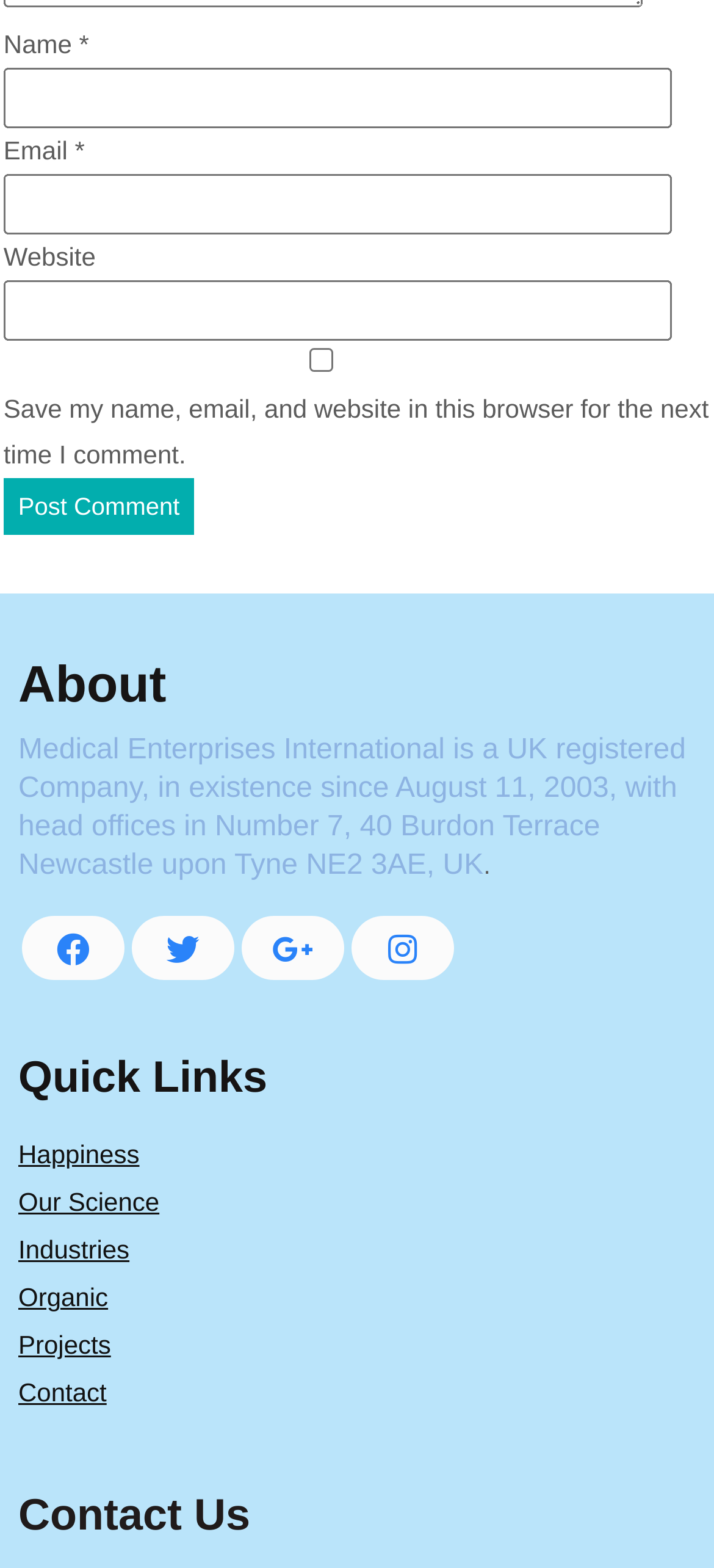How many quick links are there?
Using the visual information, reply with a single word or short phrase.

5